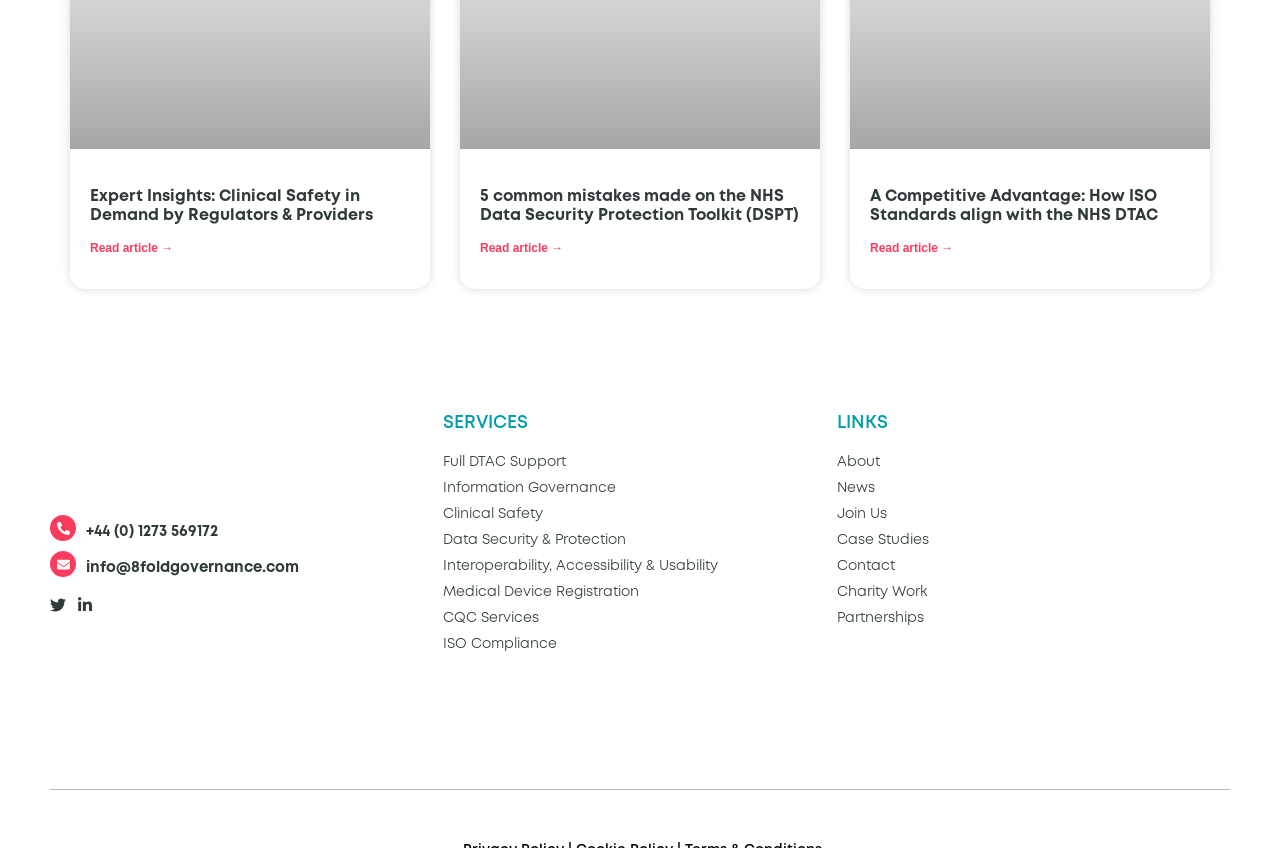Please specify the coordinates of the bounding box for the element that should be clicked to carry out this instruction: "View Full DTAC Support services". The coordinates must be four float numbers between 0 and 1, formatted as [left, top, right, bottom].

[0.346, 0.533, 0.654, 0.558]